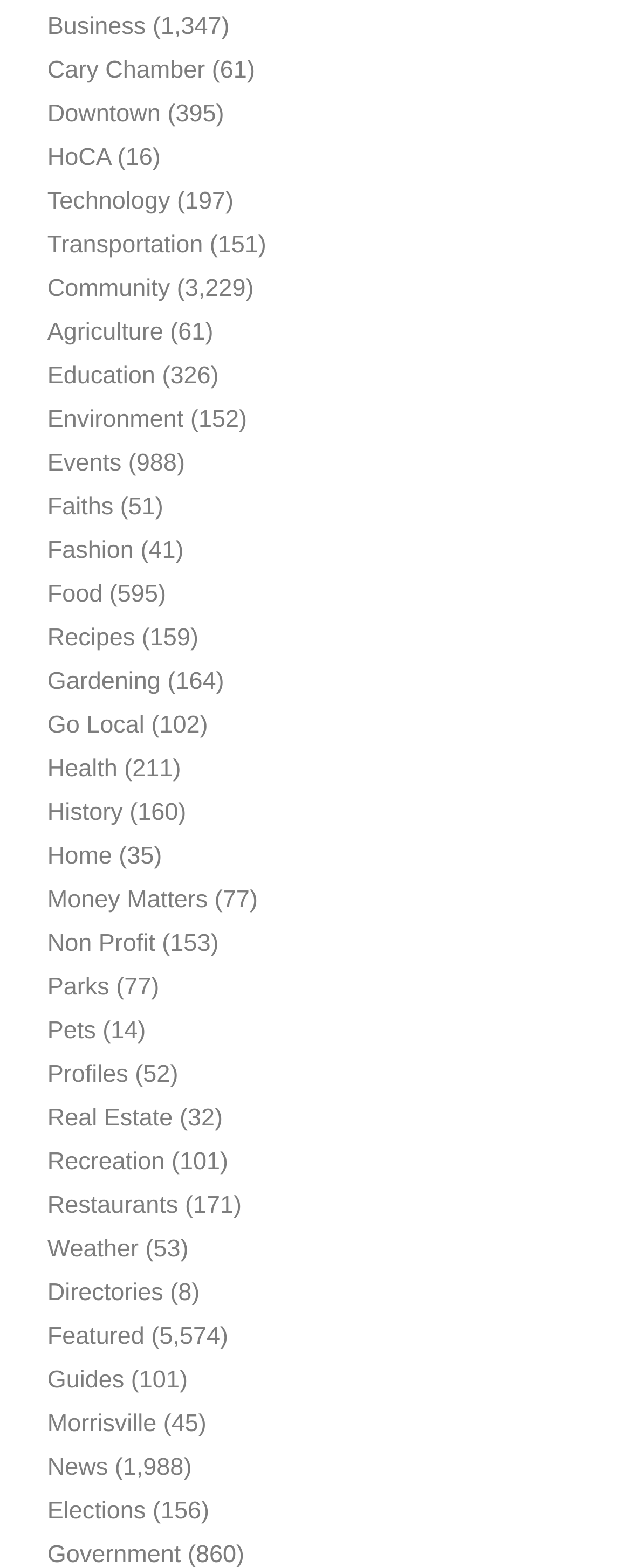By analyzing the image, answer the following question with a detailed response: Is there a category related to education?

I searched for a link with a text related to education and found a link with the text 'Education', which indicates that there is a category related to education.